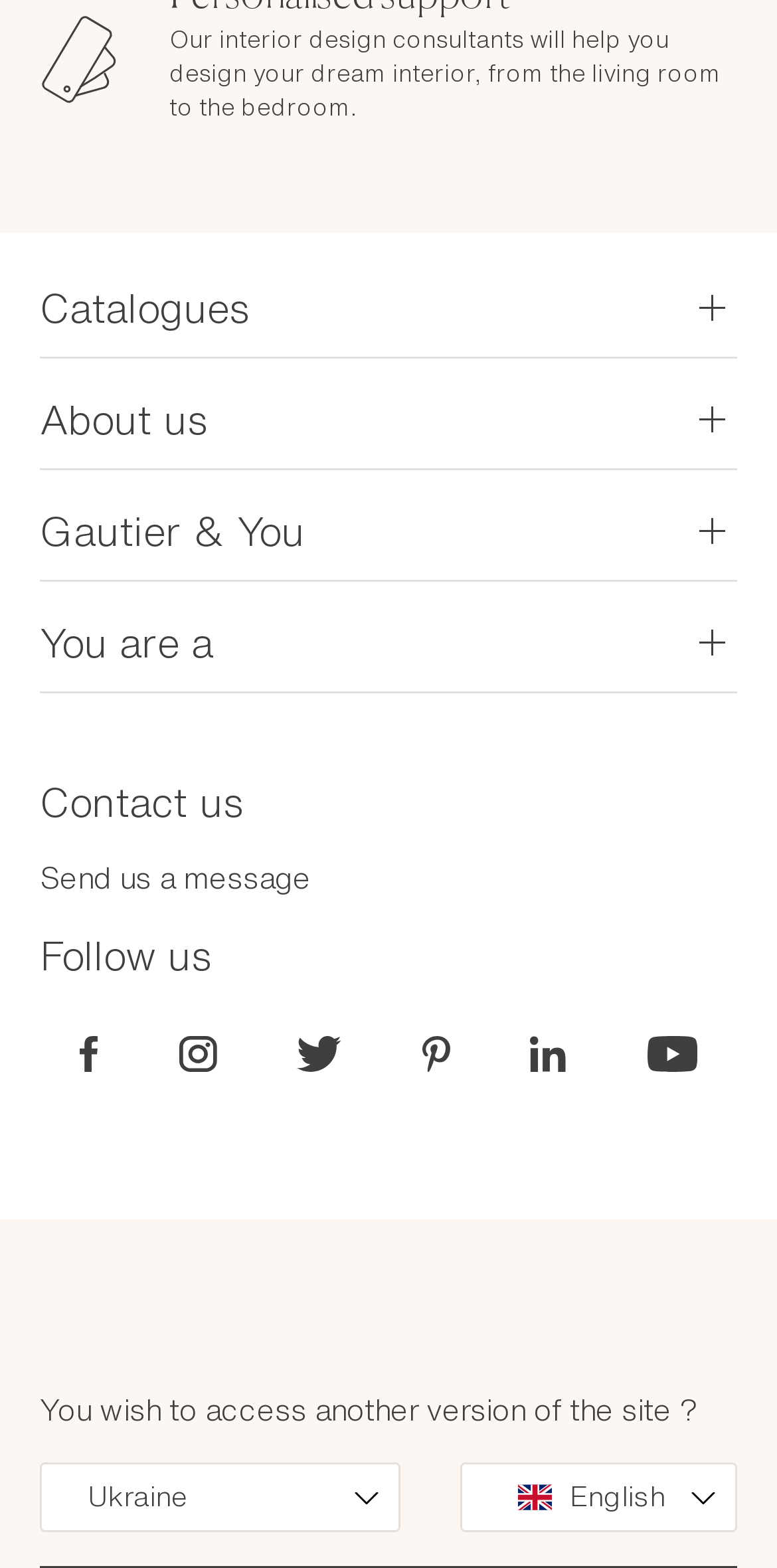Can you find the bounding box coordinates for the element that needs to be clicked to execute this instruction: "Select Ukraine as site version"? The coordinates should be given as four float numbers between 0 and 1, i.e., [left, top, right, bottom].

[0.051, 0.933, 0.515, 0.977]